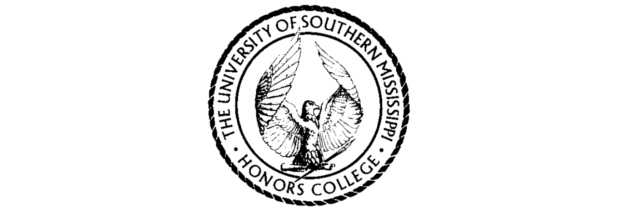What does the emblem represent?
With the help of the image, please provide a detailed response to the question.

The emblem of the Honors College at the University of Southern Mississippi represents the academic distinction and commitment to scholarship embodied by the college, highlighting the institution's dedication to fostering a rigorous and enriching educational environment.